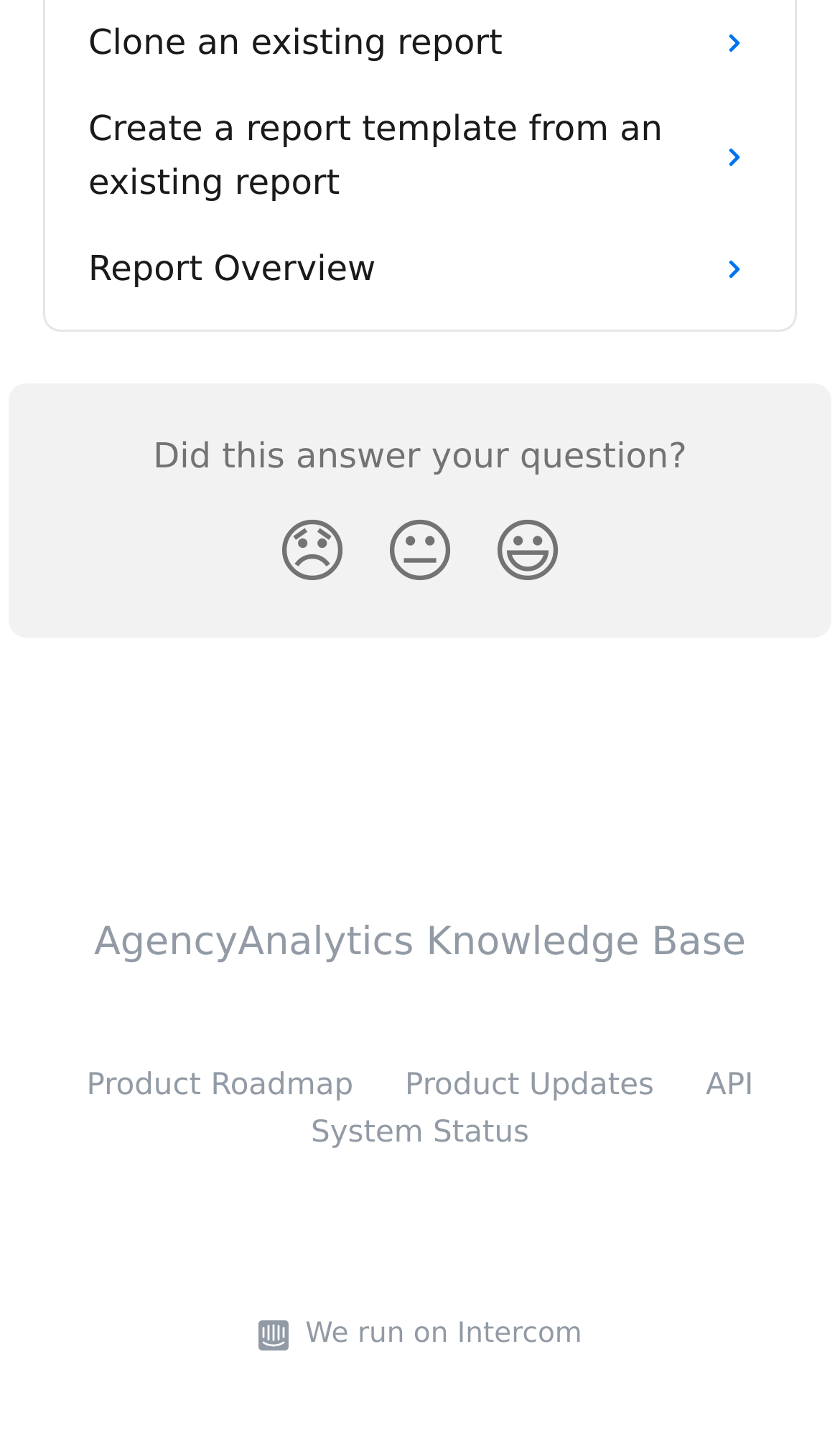Select the bounding box coordinates of the element I need to click to carry out the following instruction: "Check System Status".

[0.37, 0.769, 0.63, 0.793]